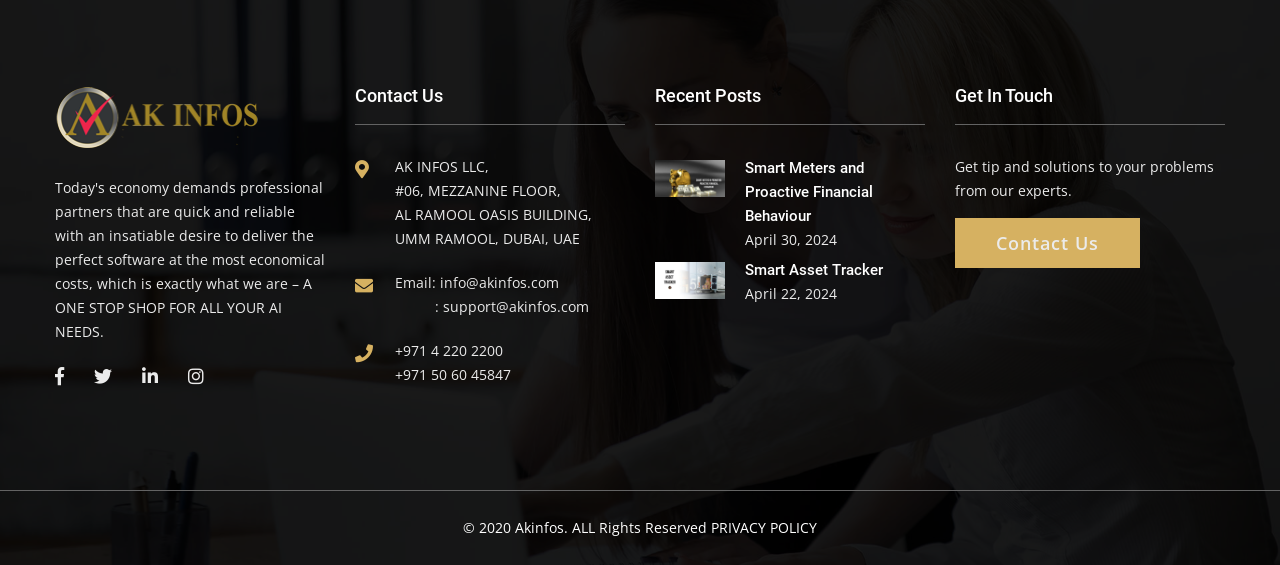For the following element description, predict the bounding box coordinates in the format (top-left x, top-left y, bottom-right x, bottom-right y). All values should be floating point numbers between 0 and 1. Description: Contact Us

[0.746, 0.386, 0.891, 0.474]